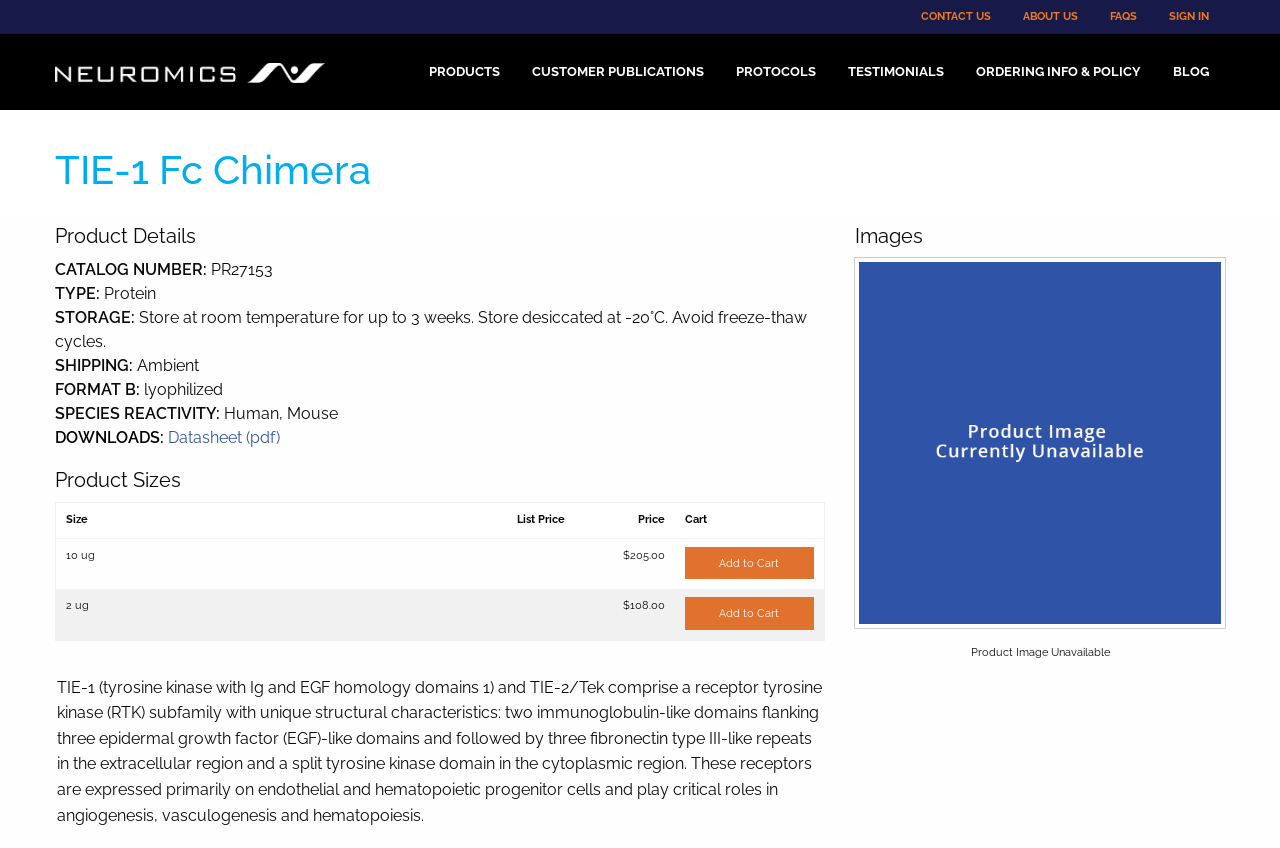Determine the bounding box coordinates for the HTML element mentioned in the following description: "Testimonials". The coordinates should be a list of four floats ranging from 0 to 1, represented as [left, top, right, bottom].

[0.65, 0.04, 0.75, 0.13]